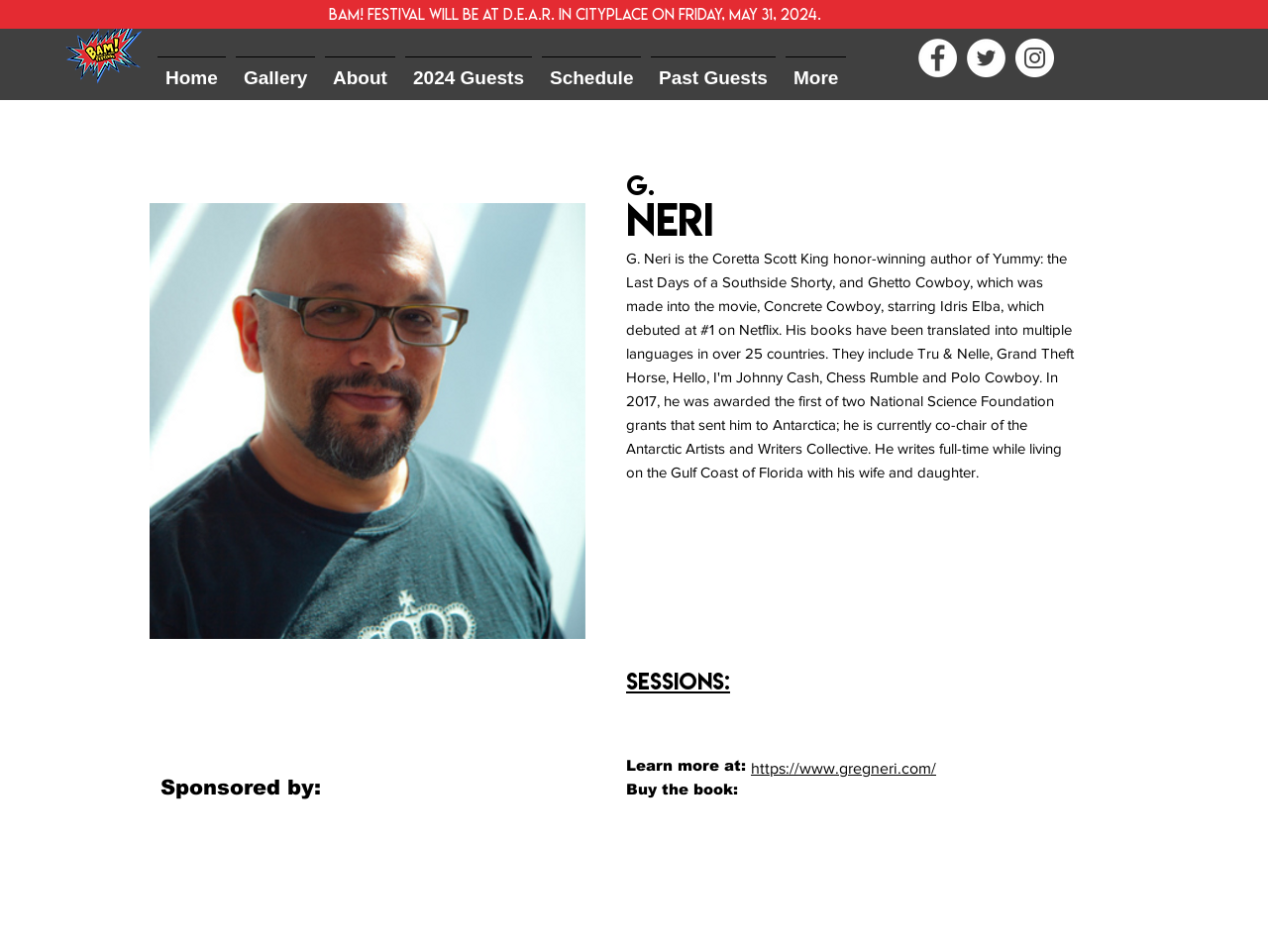Identify the bounding box coordinates of the HTML element based on this description: "2024 Guests".

[0.316, 0.059, 0.423, 0.086]